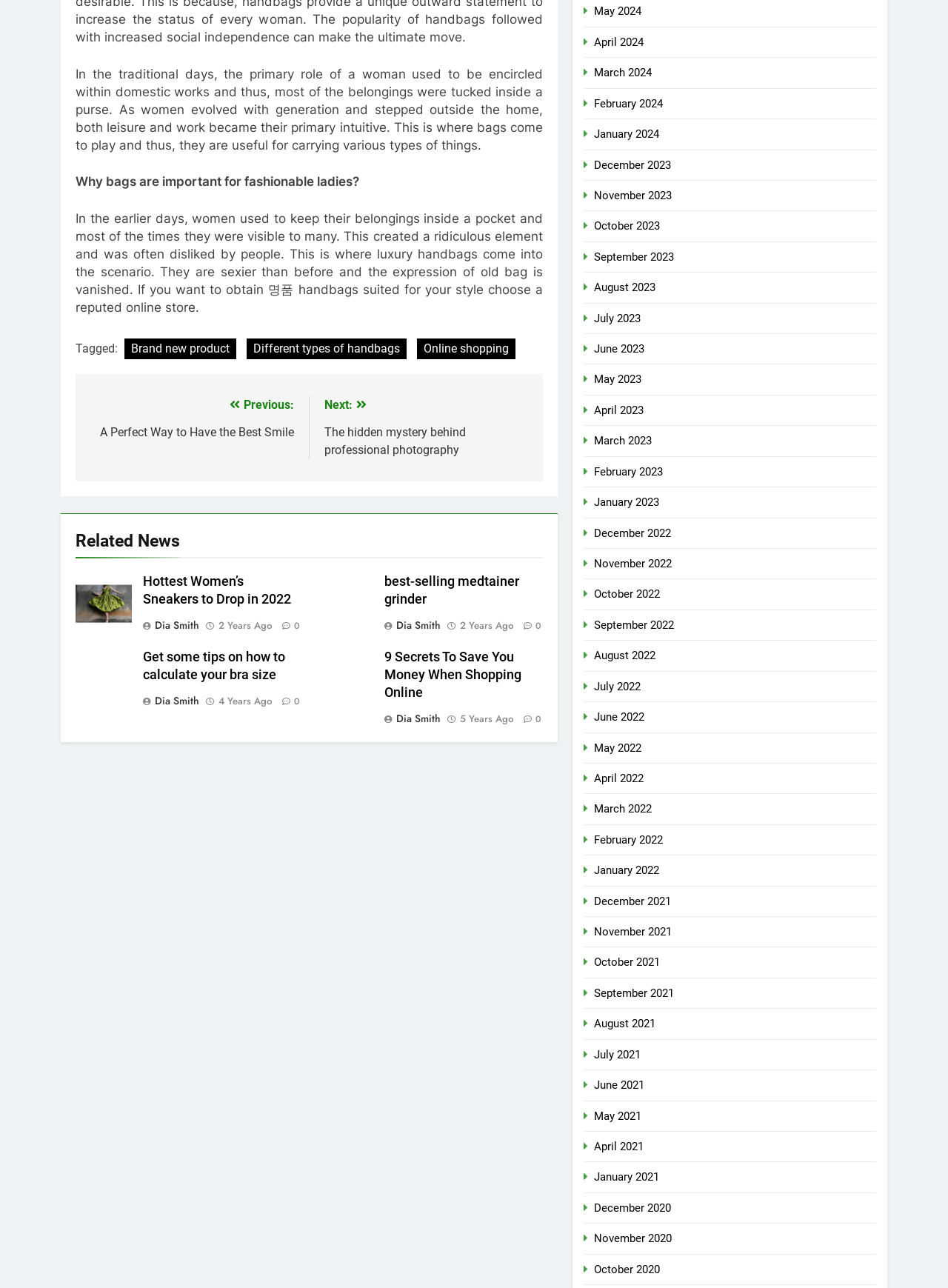What is the category of the article 'Hottest Women’s Sneakers to Drop in 2022'?
Provide a one-word or short-phrase answer based on the image.

Related News